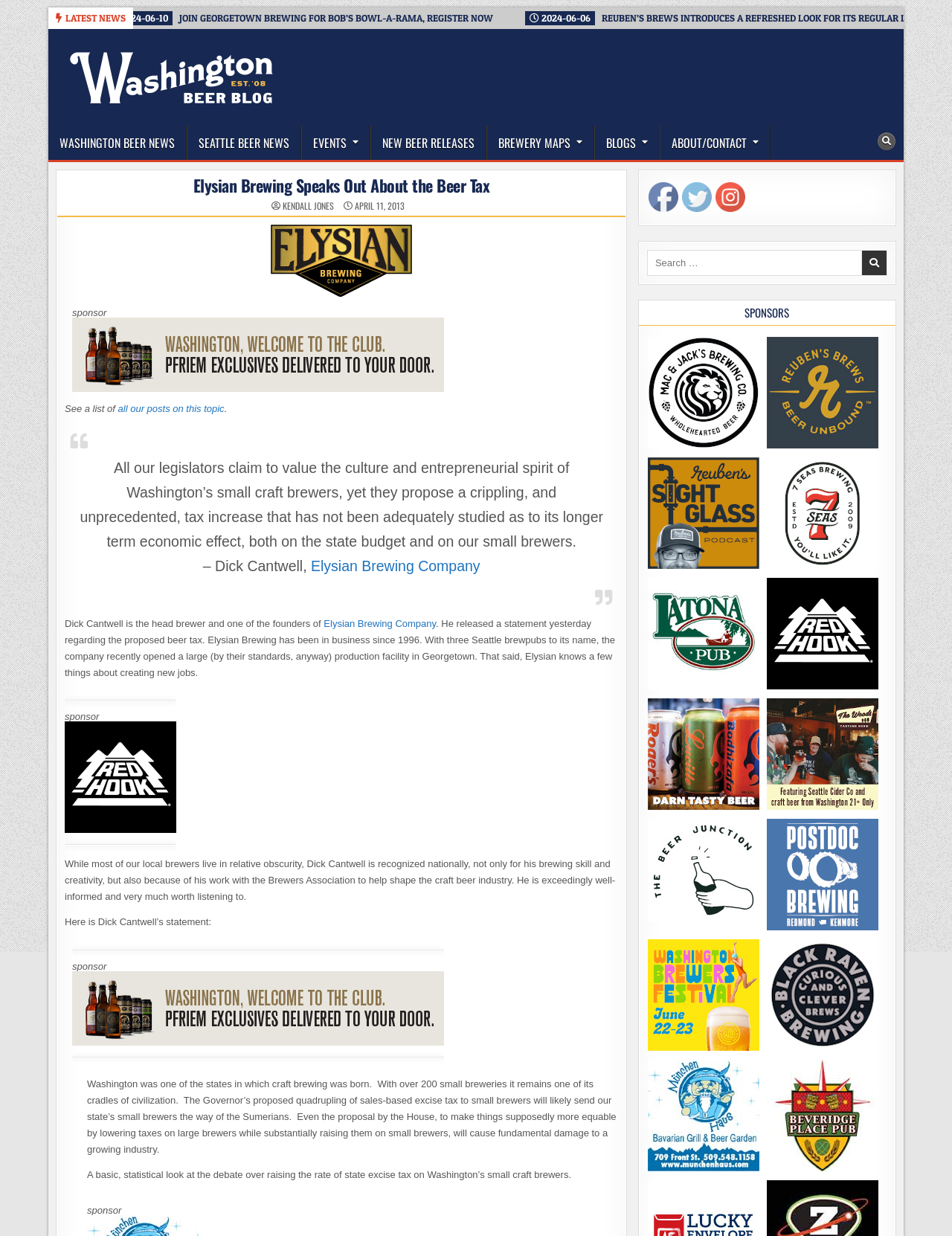What is the name of the brewery mentioned in the article?
Refer to the image and provide a concise answer in one word or phrase.

Elysian Brewing Company